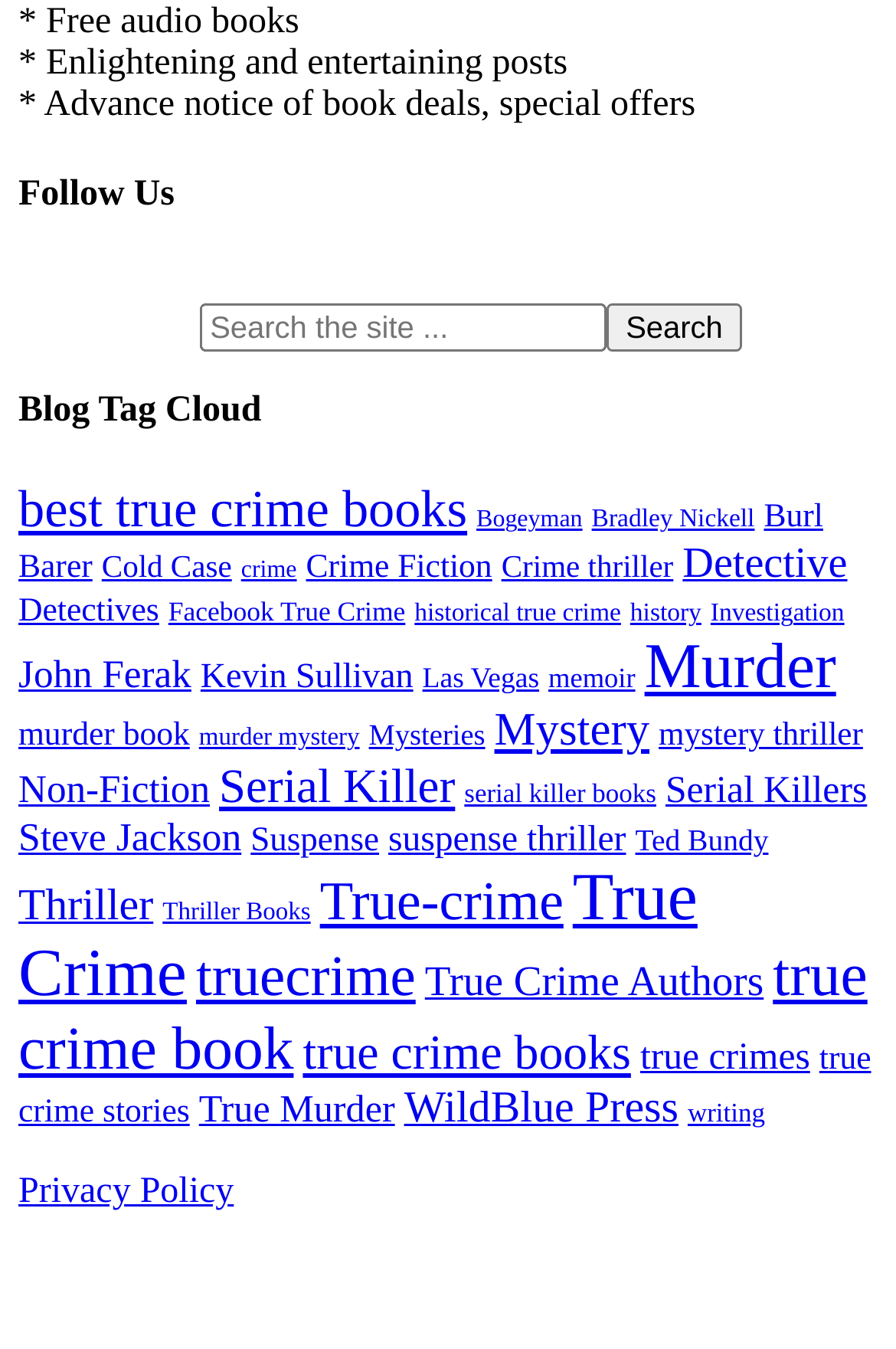Please provide a comprehensive response to the question below by analyzing the image: 
What type of posts can be found on this website?

The static text '* Enlightening and entertaining posts' suggests that the website features posts that are both enlightening and entertaining, possibly related to true crime.